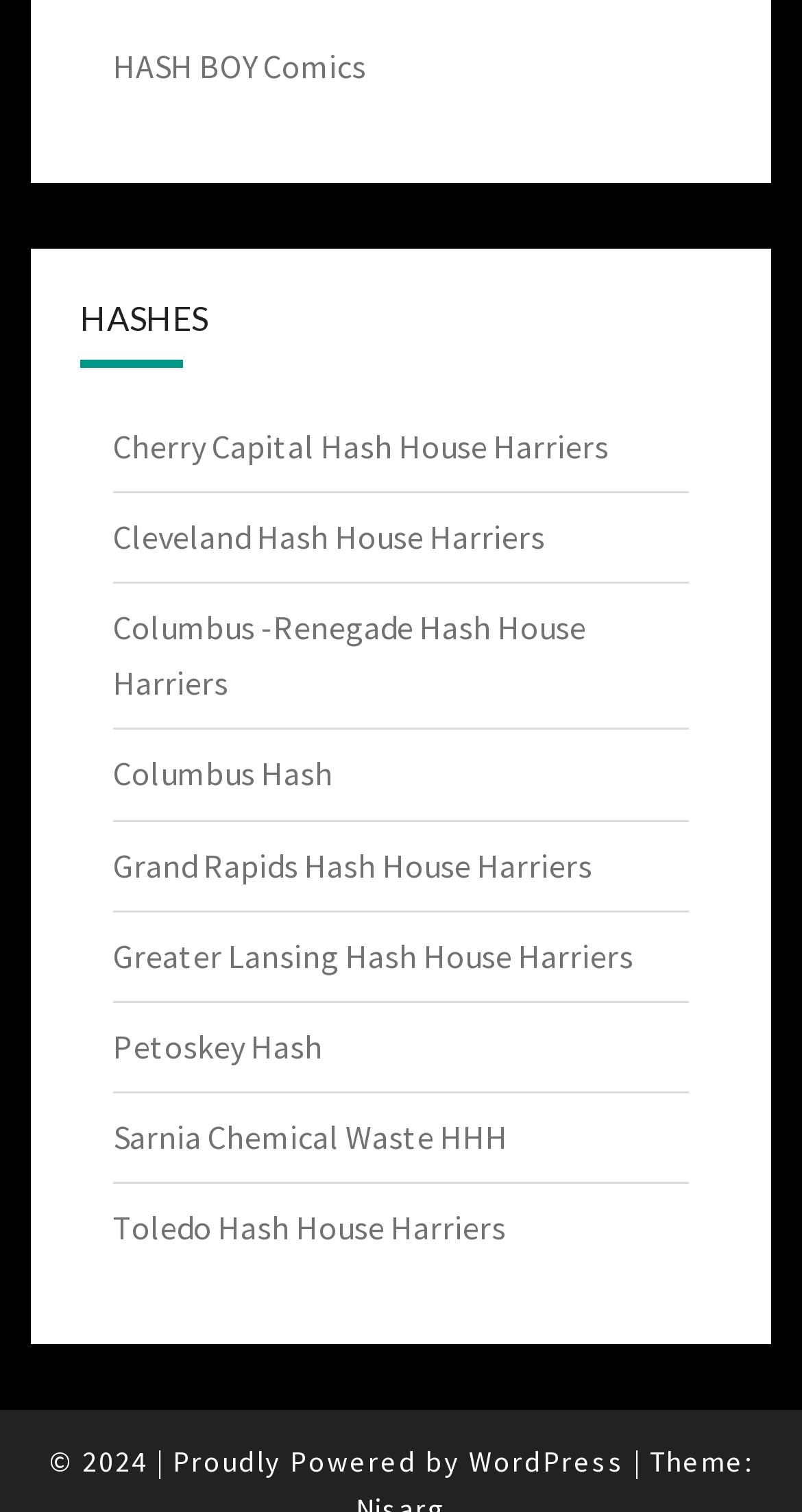Identify the bounding box coordinates of the section to be clicked to complete the task described by the following instruction: "Login to client area". The coordinates should be four float numbers between 0 and 1, formatted as [left, top, right, bottom].

None